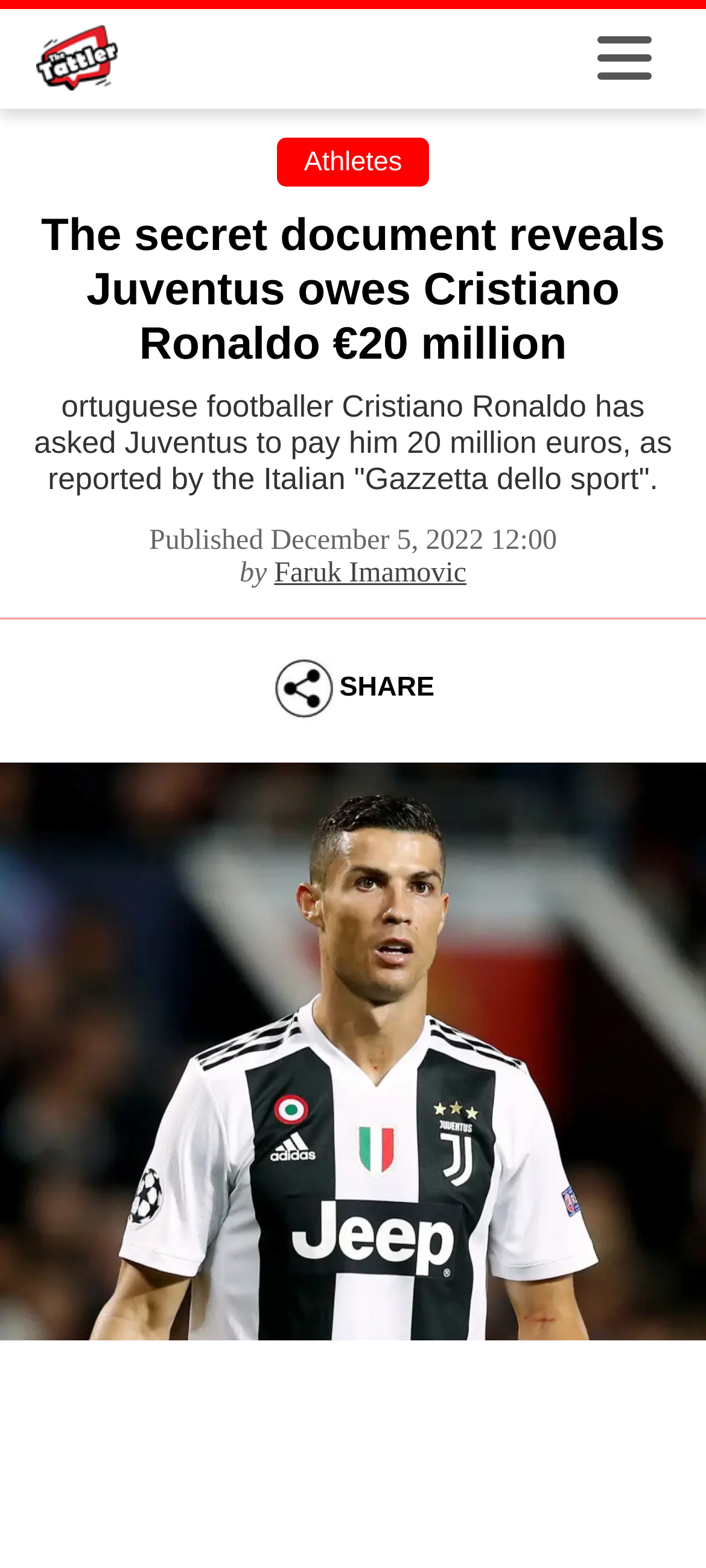Explain the webpage in detail.

The webpage appears to be a news article about Cristiano Ronaldo and Juventus. At the top left corner, there is a logo image of "Celeb Tattler". Below the logo, there is a heading that reads "The secret document reveals Juventus owes Cristiano Ronaldo €20 million". 

To the right of the logo, there is a link labeled "Athletes". Below the heading, there is a paragraph of text that summarizes the article, stating that Portuguese footballer Cristiano Ronaldo has asked Juventus to pay him 20 million euros, as reported by the Italian "Gazzetta dello sport".

Next to the summary text, there is a time element showing the publication date and time, "Published December 5, 2022 12:00". Below the time element, there is a group of elements, including a "by" label, a link to the author "Faruk Imamovic", and a "SHARE" button.

The main content of the webpage is an image that takes up most of the page, with a caption "The secret document reveals Juventus owes Cristiano Ronaldo €20 million". The image is positioned below the aforementioned elements, spanning the entire width of the page.